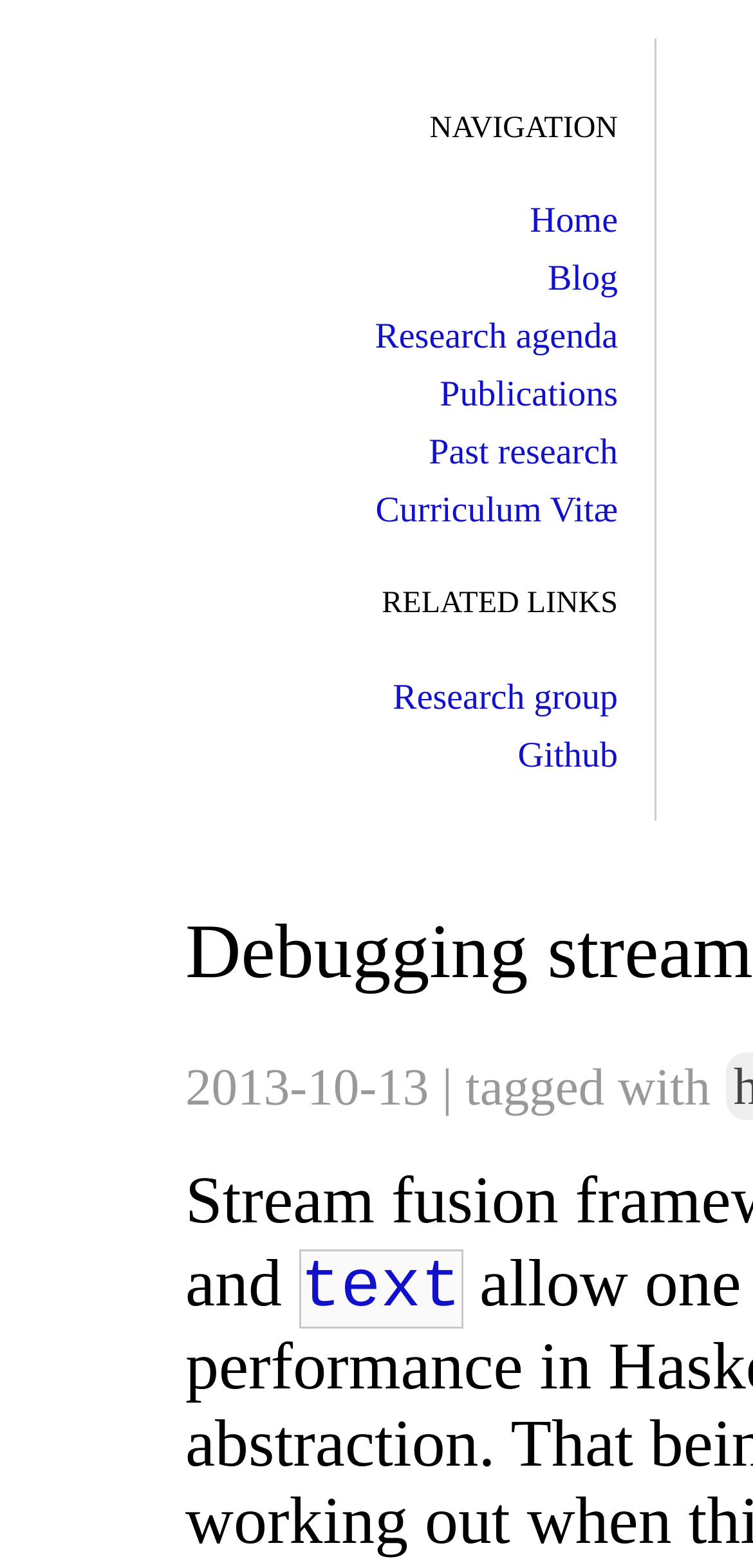Can you provide the bounding box coordinates for the element that should be clicked to implement the instruction: "visit research agenda"?

[0.498, 0.202, 0.821, 0.228]